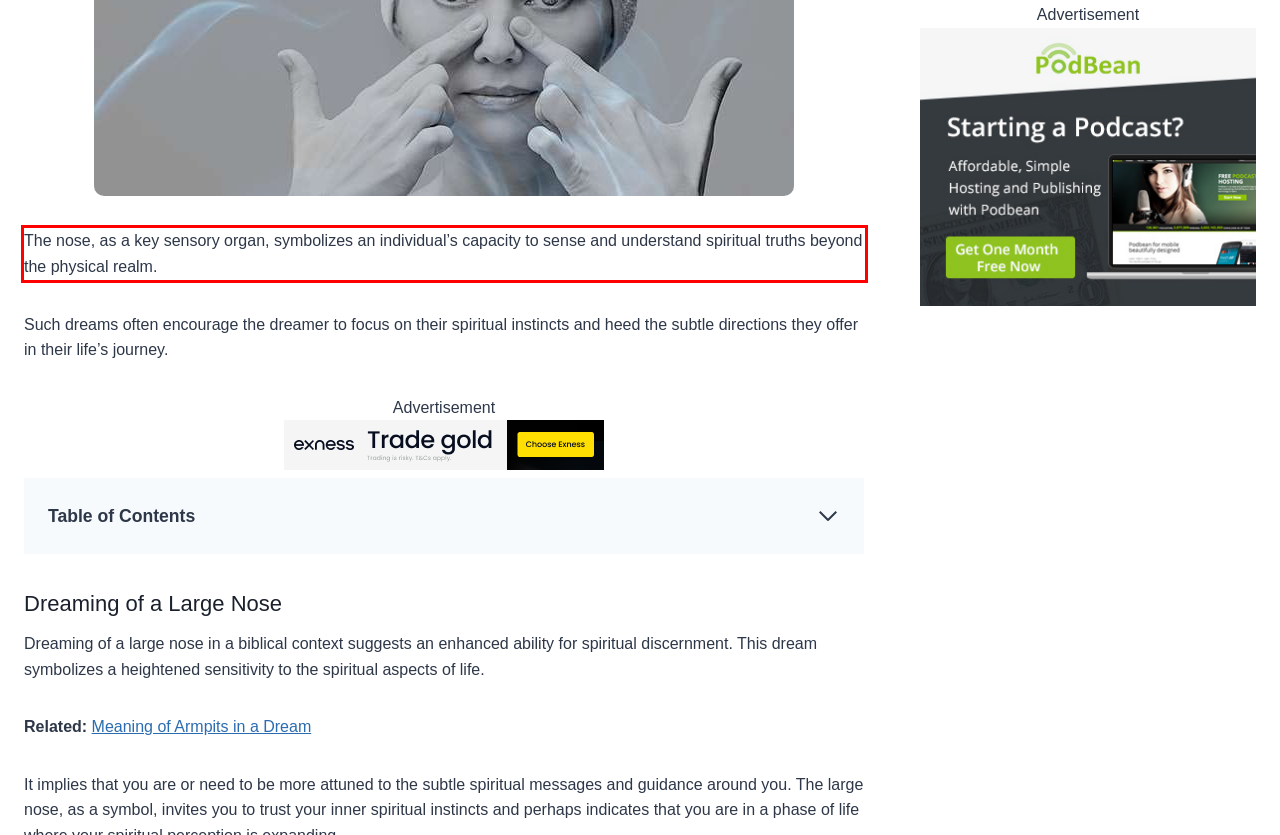You are presented with a webpage screenshot featuring a red bounding box. Perform OCR on the text inside the red bounding box and extract the content.

The nose, as a key sensory organ, symbolizes an individual’s capacity to sense and understand spiritual truths beyond the physical realm.